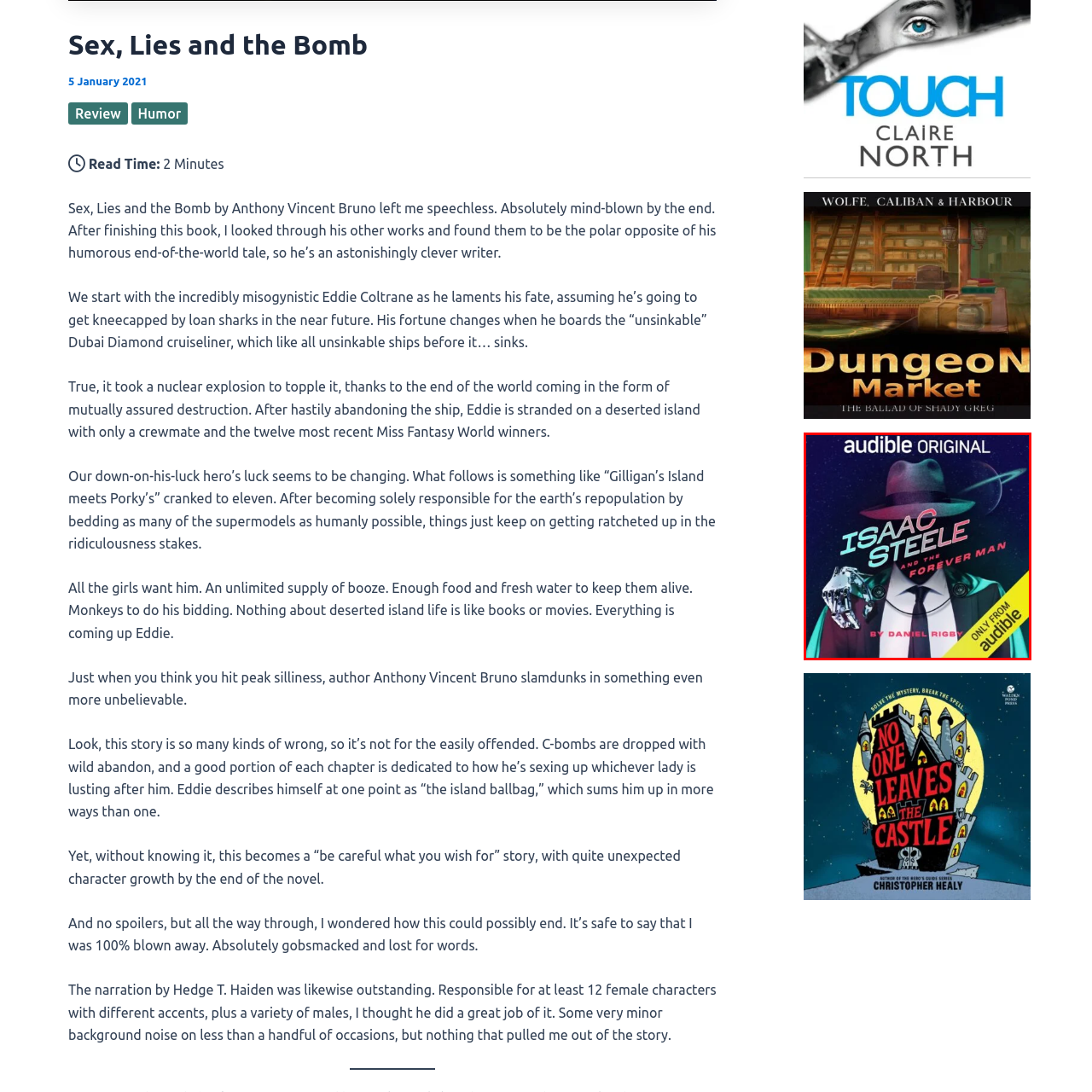What is the color of the banner?
Look at the area highlighted by the red bounding box and answer the question in detail, drawing from the specifics shown in the image.

Upon examining the image, I saw a bright yellow banner prominently displaying the text 'ONLY FROM audible', indicating its exclusive availability on the Audible platform.